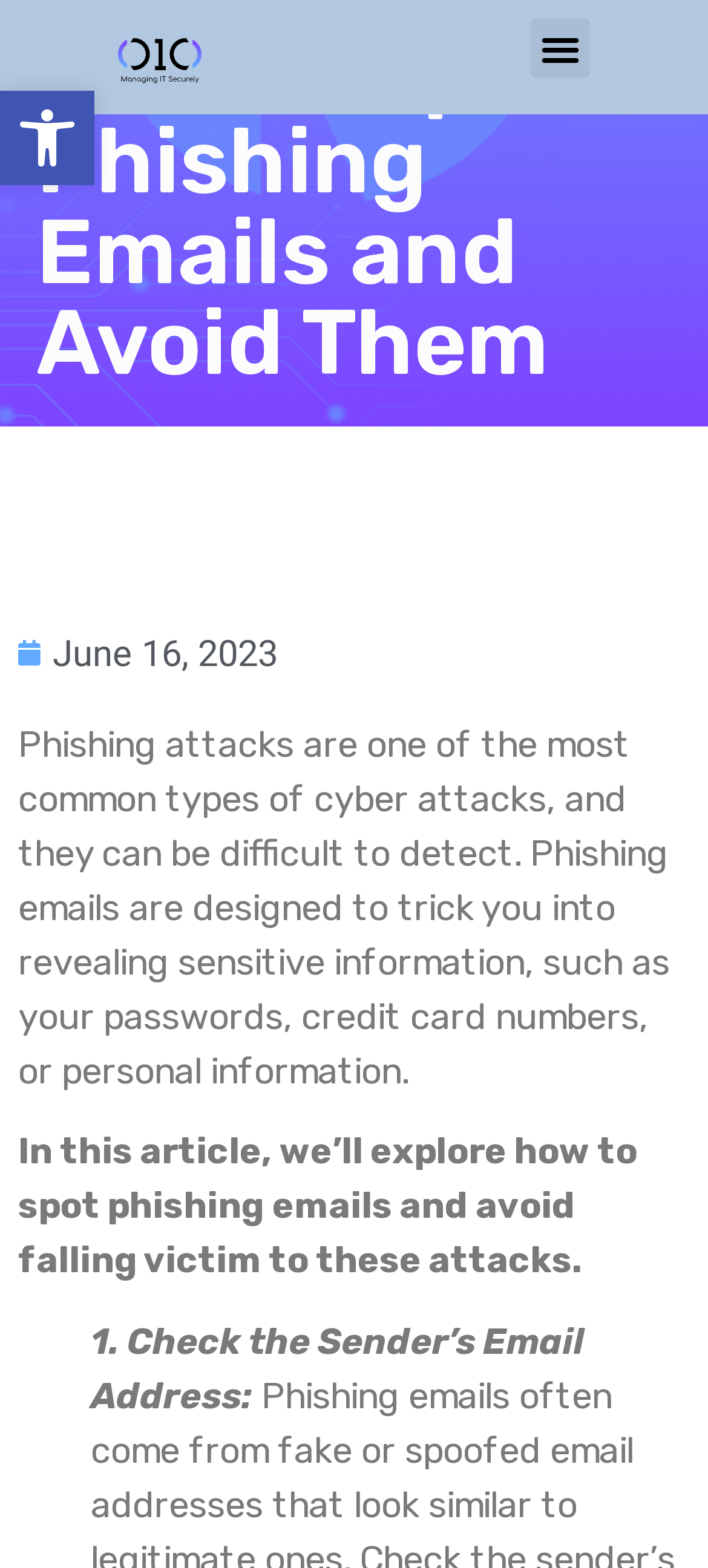Identify the bounding box for the UI element described as: "Menu". The coordinates should be four float numbers between 0 and 1, i.e., [left, top, right, bottom].

[0.749, 0.012, 0.834, 0.05]